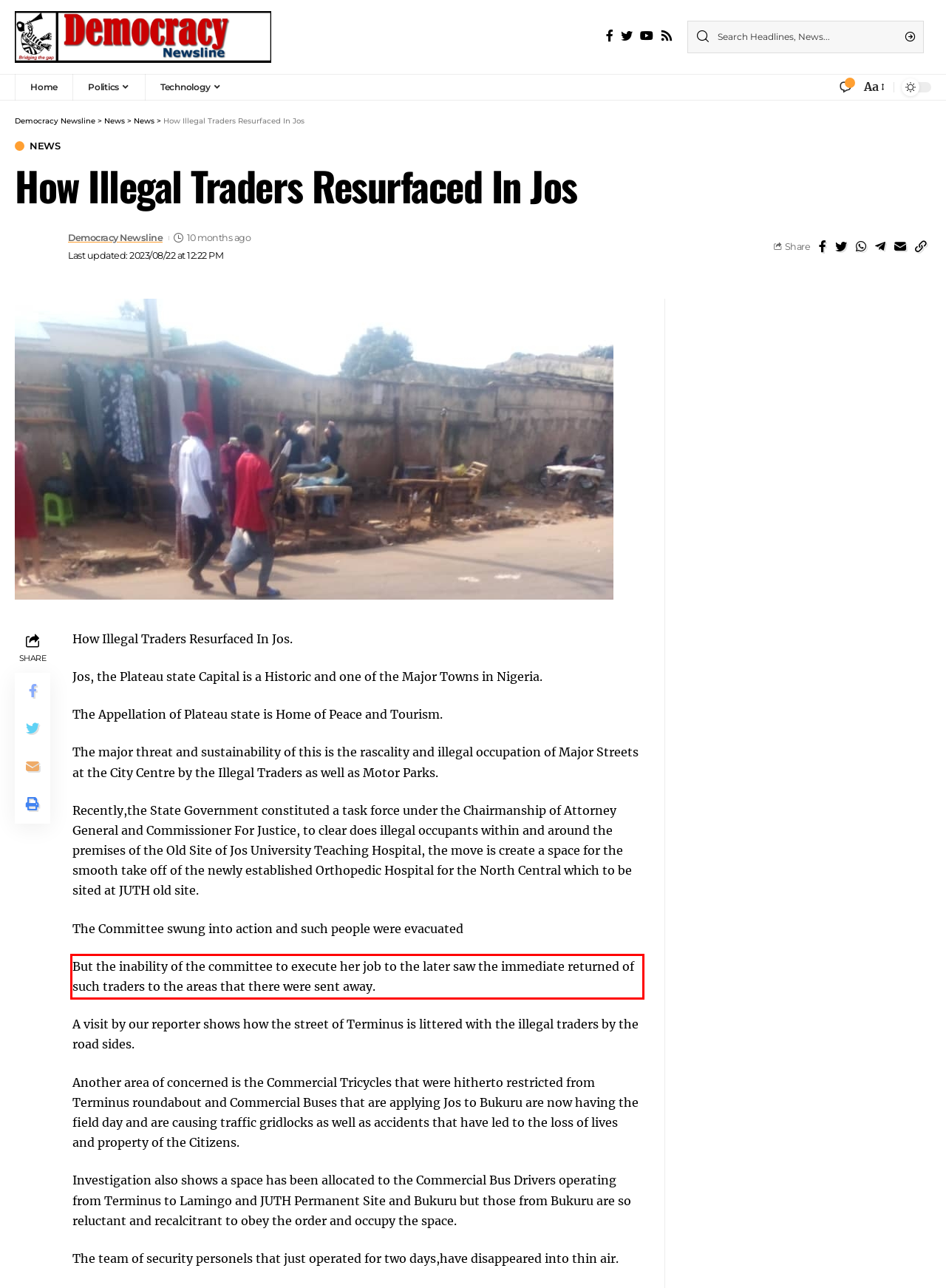Please extract the text content within the red bounding box on the webpage screenshot using OCR.

But the inability of the committee to execute her job to the later saw the immediate returned of such traders to the areas that there were sent away.